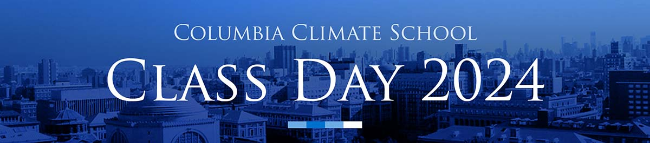What is the occasion being celebrated in the image?
Please provide a comprehensive answer based on the visual information in the image.

The image features the text 'CLASS DAY 2024' which suggests that the occasion being celebrated is a significant event for the graduating class of 2024, specifically for those in the MA in Climate & Society program.